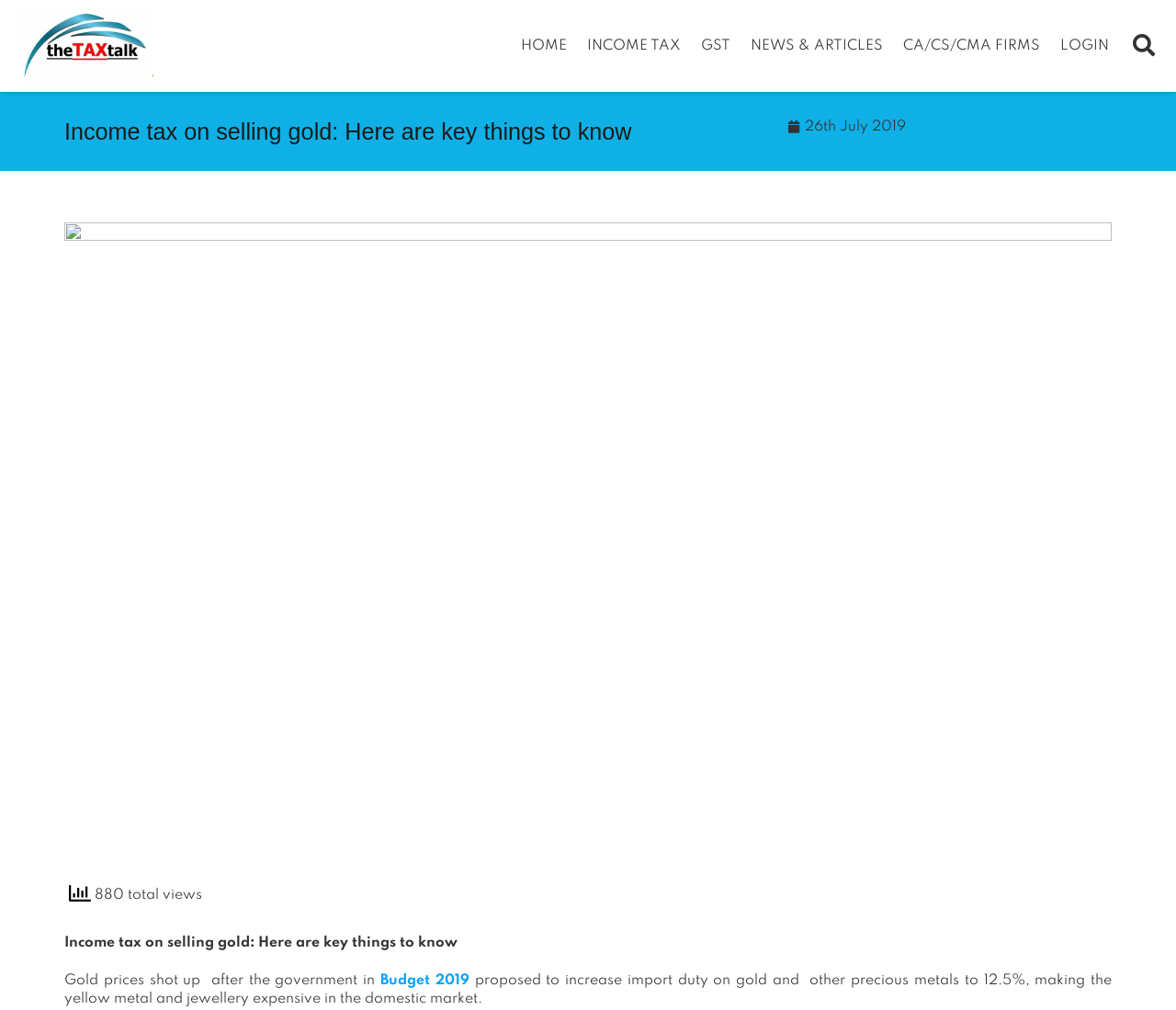What is the current topic of the webpage?
Look at the image and answer the question with a single word or phrase.

Income tax on selling gold